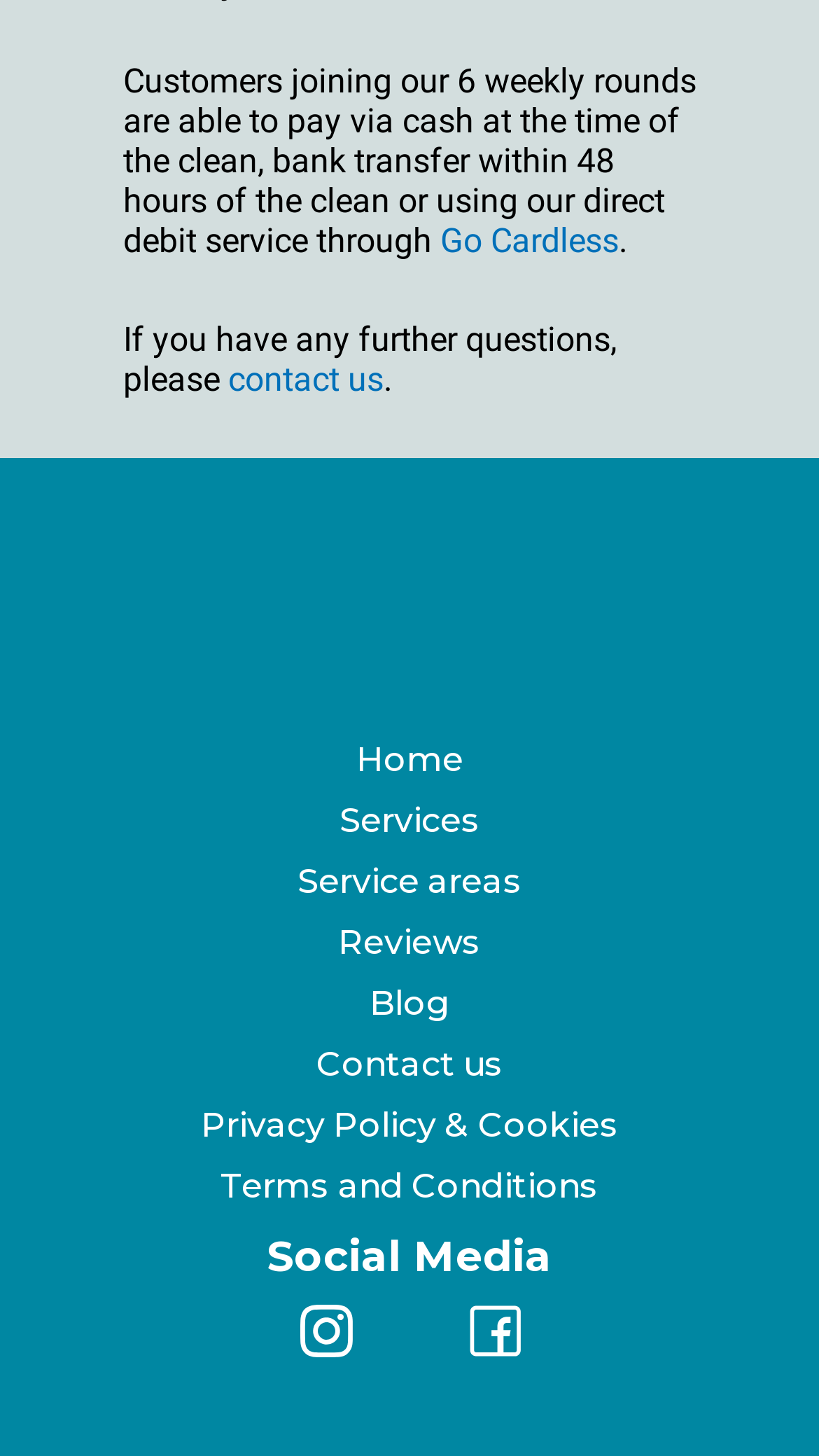Please provide the bounding box coordinates in the format (top-left x, top-left y, bottom-right x, bottom-right y). Remember, all values are floating point numbers between 0 and 1. What is the bounding box coordinate of the region described as: Terms and Conditions

[0.269, 0.801, 0.731, 0.829]